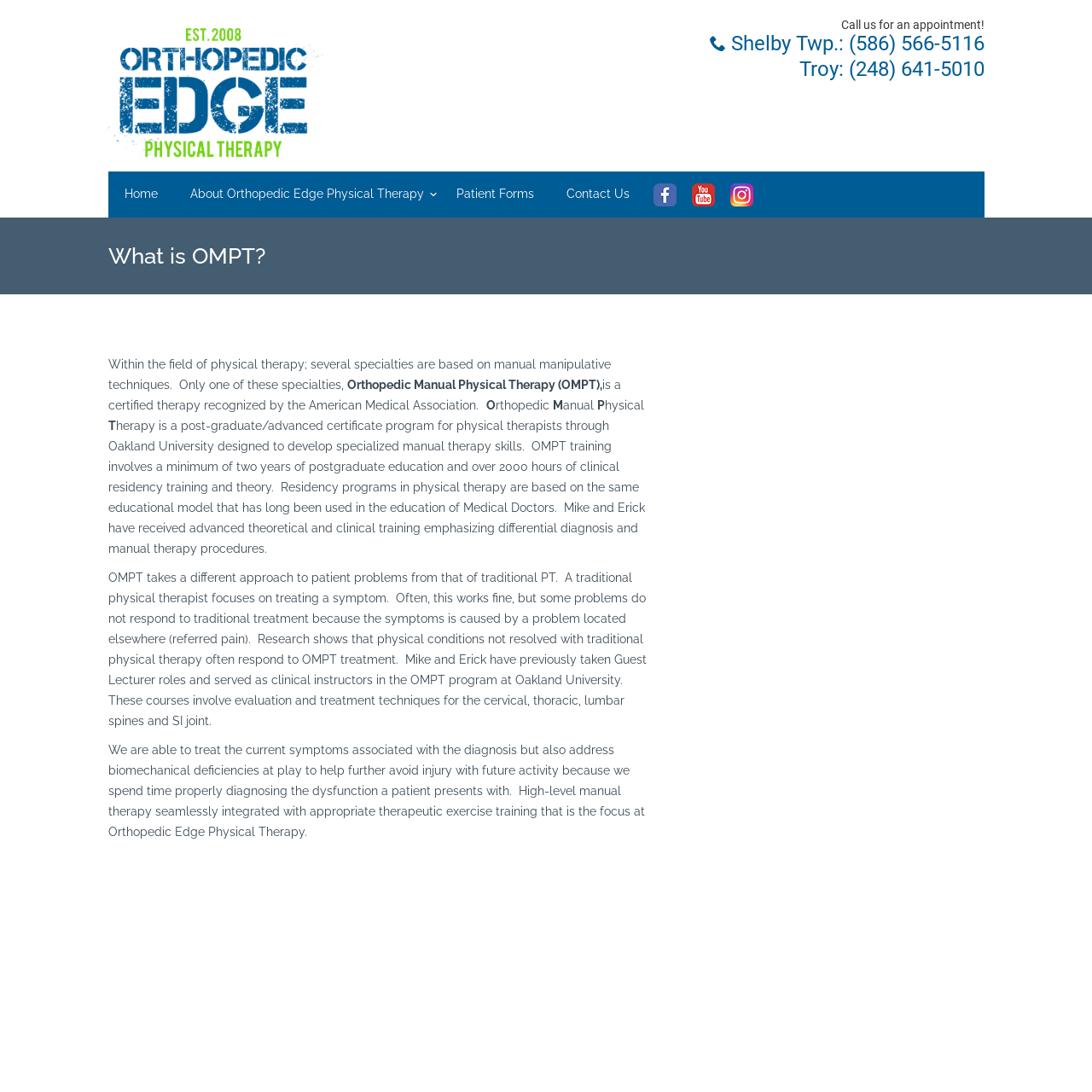Provide a thorough description of this webpage.

The webpage is about Orthopedic Edge Physical Therapy, specifically focusing on what OMPT (Orthopedic Manual Physical Therapy) is. At the top, there is a logo of Orthopedic Edge Physical Therapy, which is an image linked to the website's homepage. Below the logo, there is a call-to-action text "Call us for an appointment!" followed by a phone number link with multiple phone numbers for different locations.

The main navigation menu is located at the top, consisting of five links: "Home", "About Orthopedic Edge Physical Therapy", "Patient Forms", "Contact Us", and an empty link with an image. The menu items are evenly spaced and aligned horizontally.

The main content of the webpage is divided into sections. The first section has a heading "What is OMPT?" and provides a brief introduction to OMPT, explaining that it is a certified therapy recognized by the American Medical Association. The text is divided into paragraphs, with the first paragraph explaining the context of manual manipulative techniques in physical therapy.

The following sections provide more detailed information about OMPT, including its training program, approach to patient problems, and treatment techniques. The text is dense and informative, with multiple paragraphs explaining the benefits and focus of OMPT at Orthopedic Edge Physical Therapy.

Throughout the webpage, there are no prominent images or graphics, aside from the logo and the small images in the navigation menu. The overall layout is clean and easy to read, with a focus on providing detailed information about OMPT and its application at Orthopedic Edge Physical Therapy.